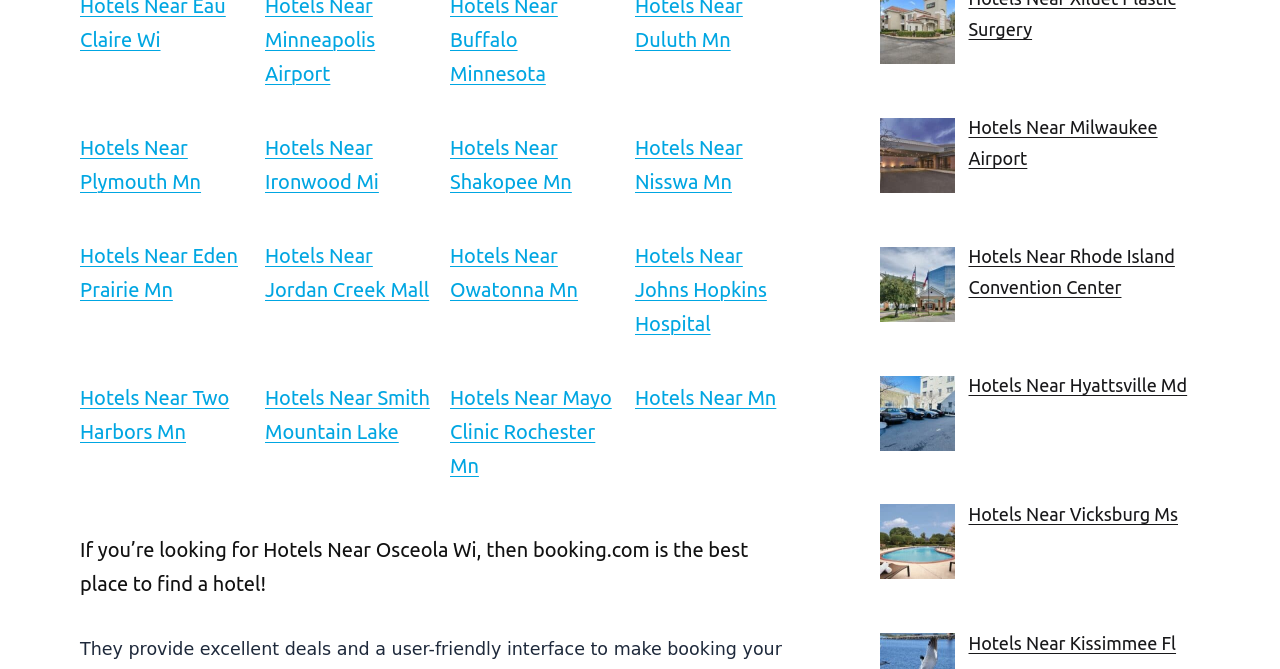Respond to the question below with a single word or phrase:
How many hotel locations are listed?

13